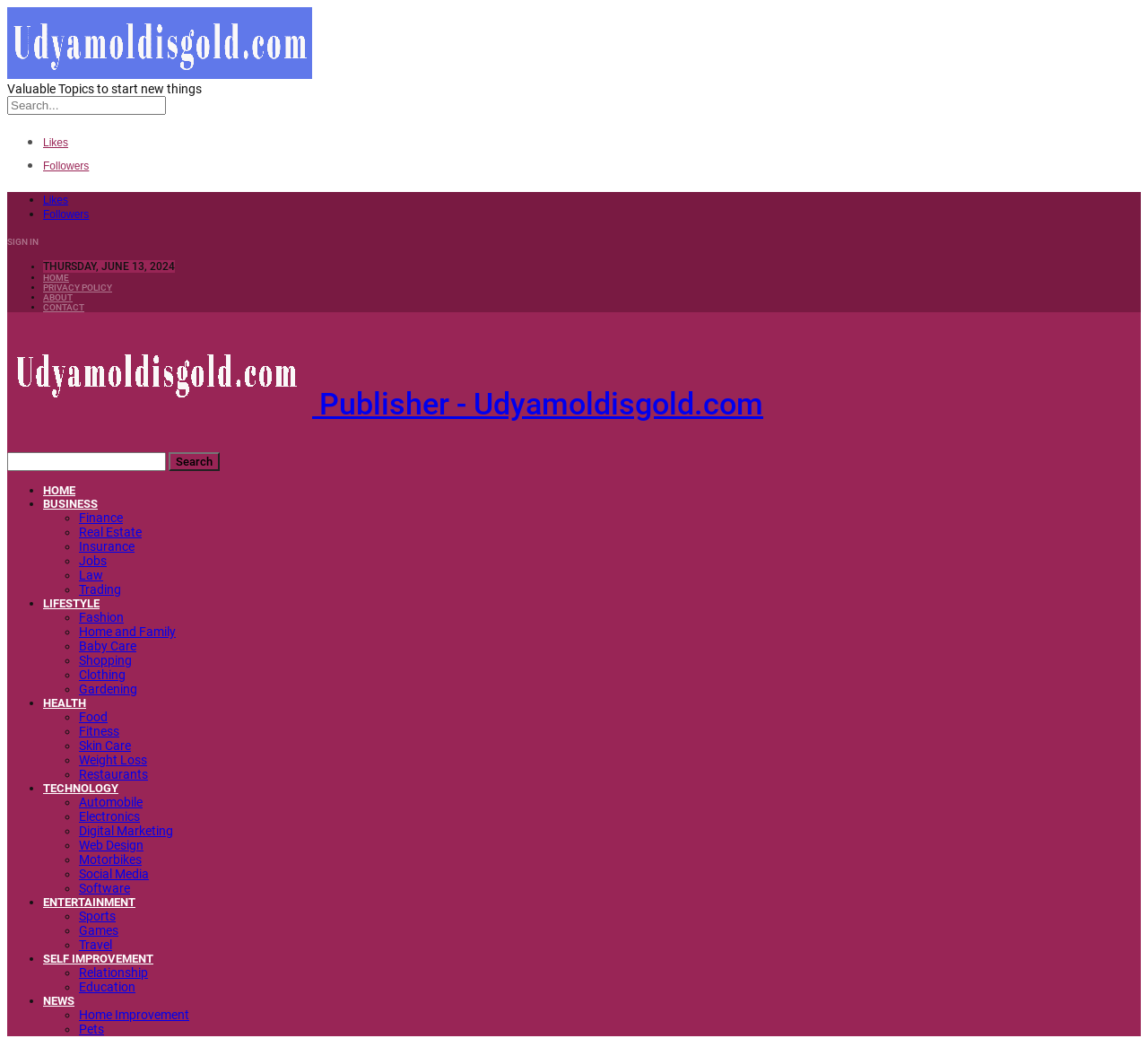Provide the bounding box coordinates of the UI element that matches the description: "Jobs".

[0.069, 0.345, 0.093, 0.359]